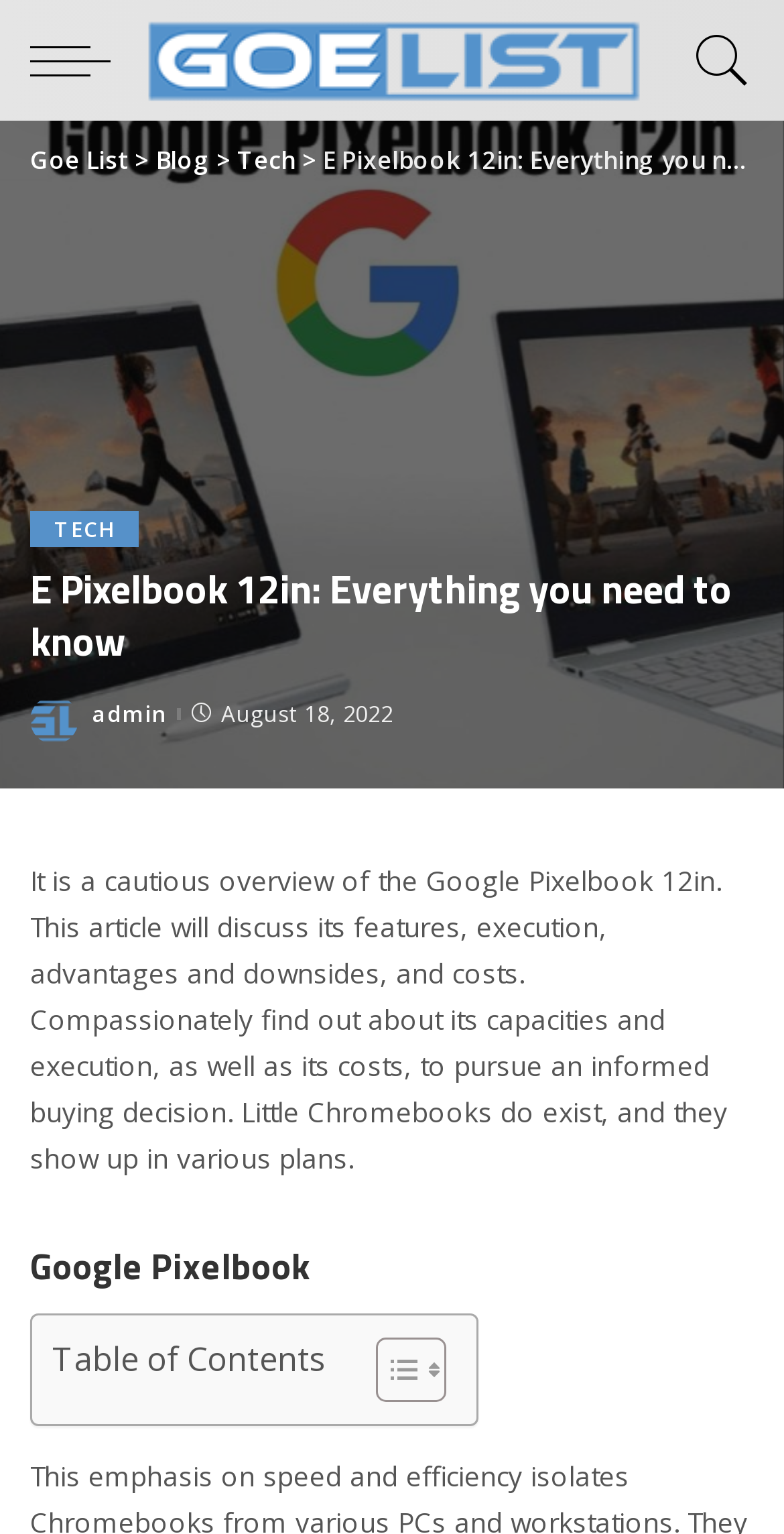Identify the first-level heading on the webpage and generate its text content.

E Pixelbook 12in: Everything you need to know